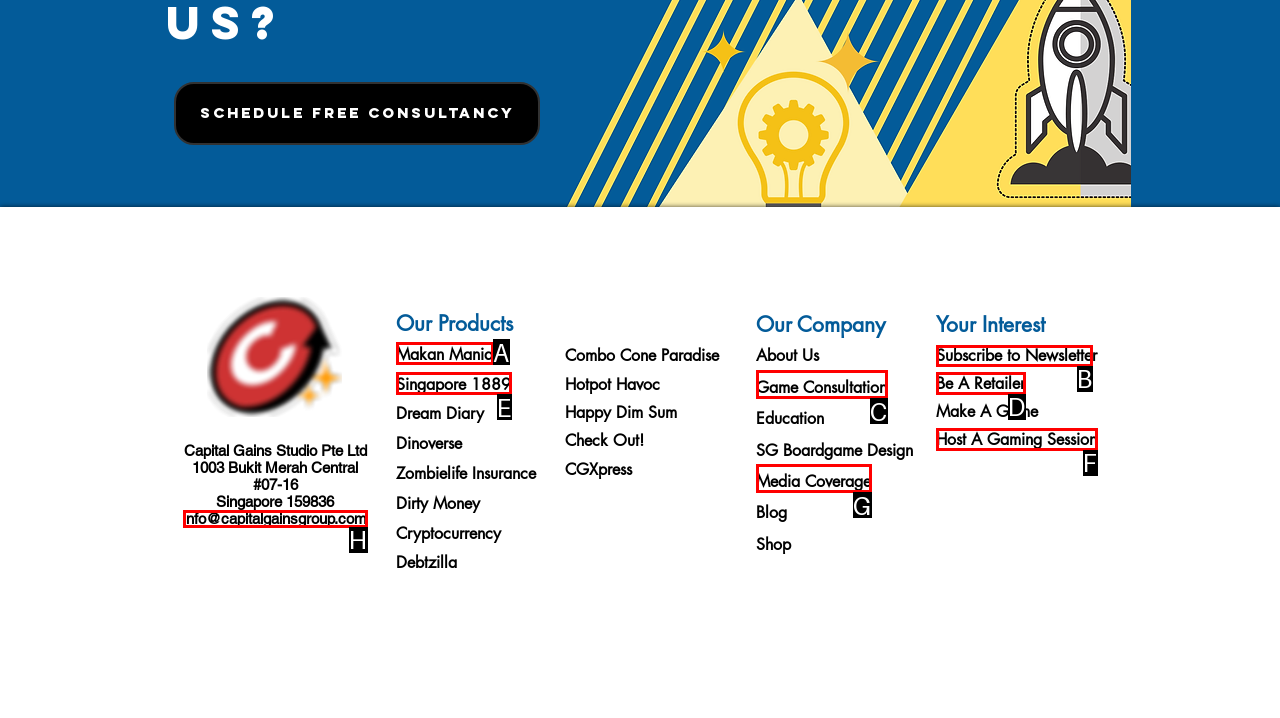Identify the UI element that corresponds to this description: Host A Gaming Session
Respond with the letter of the correct option.

F